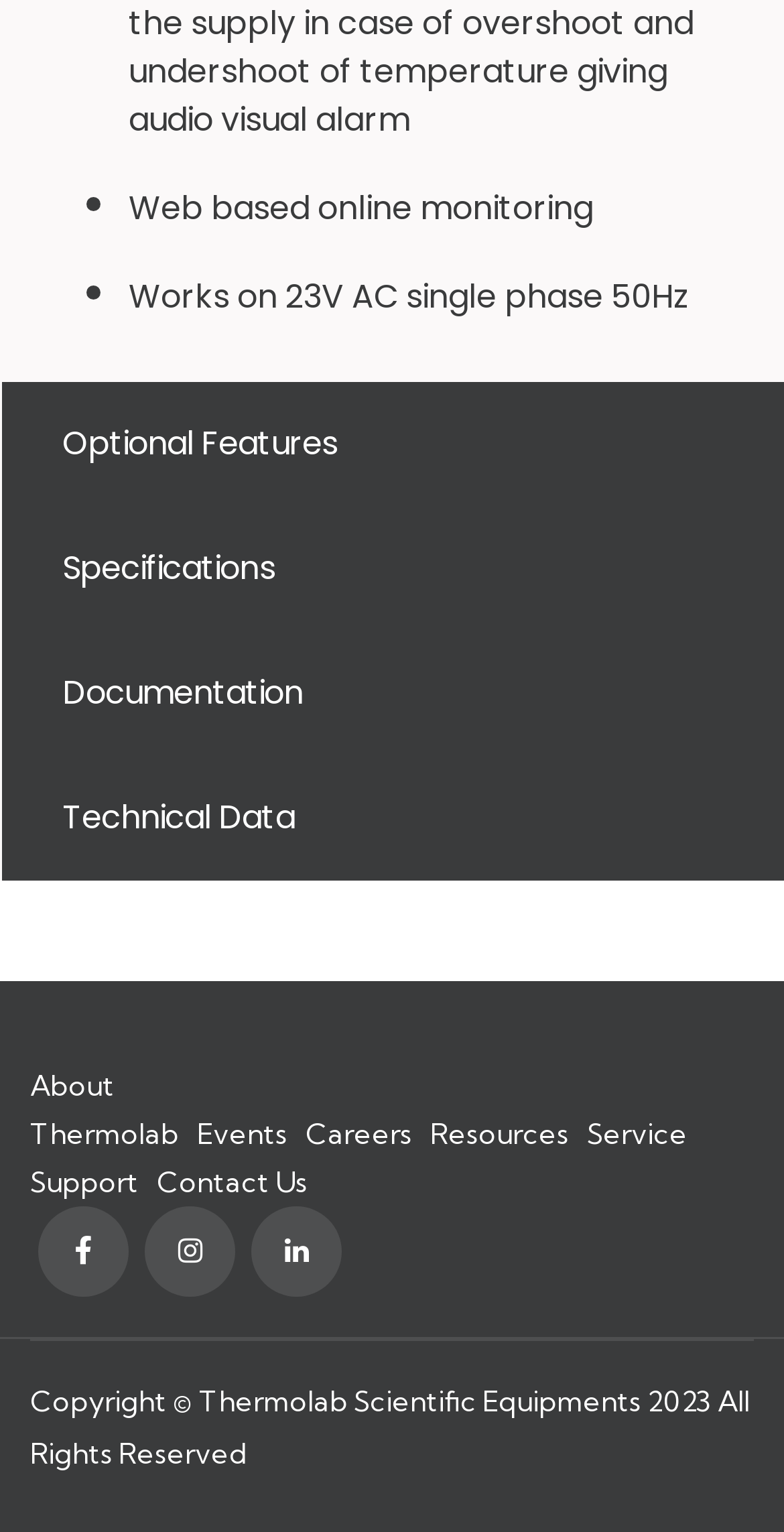Determine the bounding box coordinates for the UI element matching this description: "Resources".

[0.549, 0.728, 0.726, 0.752]